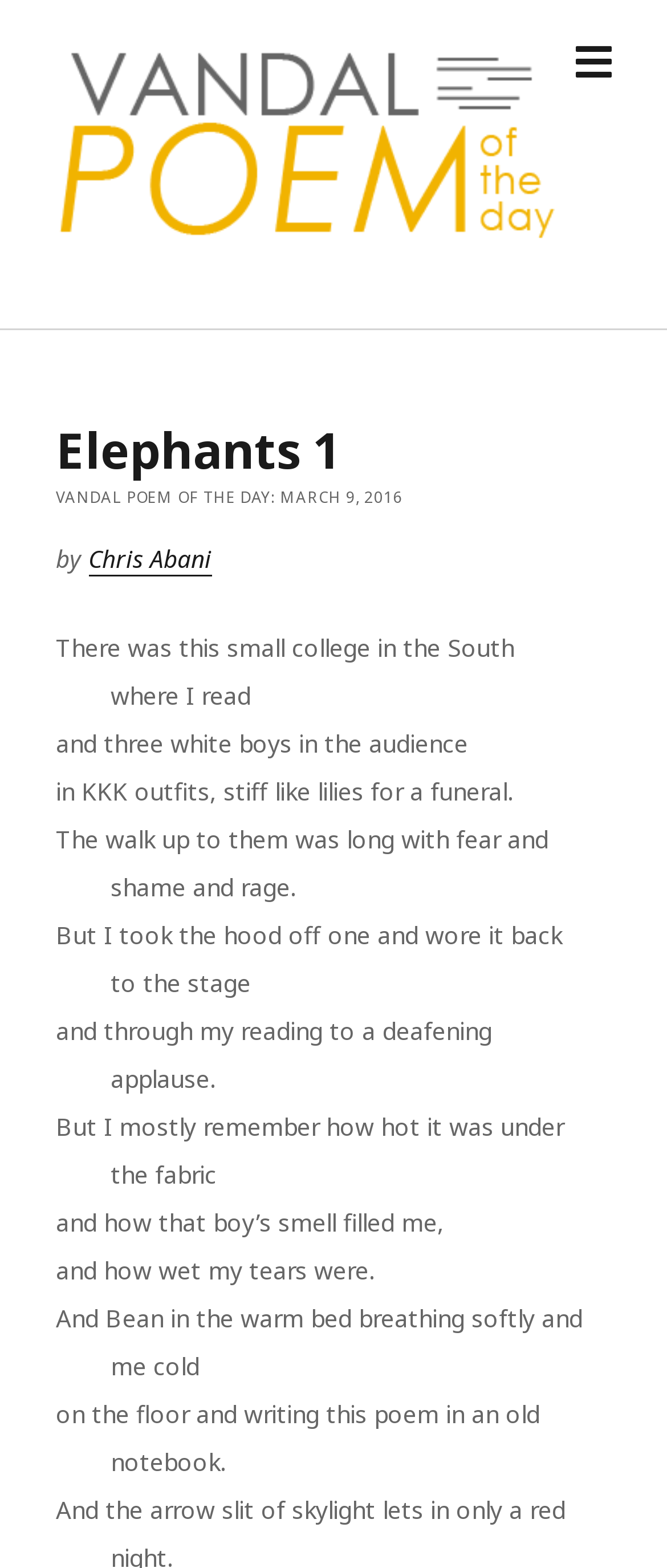What is the name of the person mentioned in the poem?
Could you answer the question in a detailed manner, providing as much information as possible?

I found the answer by looking at the text 'And Bean in the warm bed breathing softly and me cold', which indicates that Bean is a person mentioned in the poem.